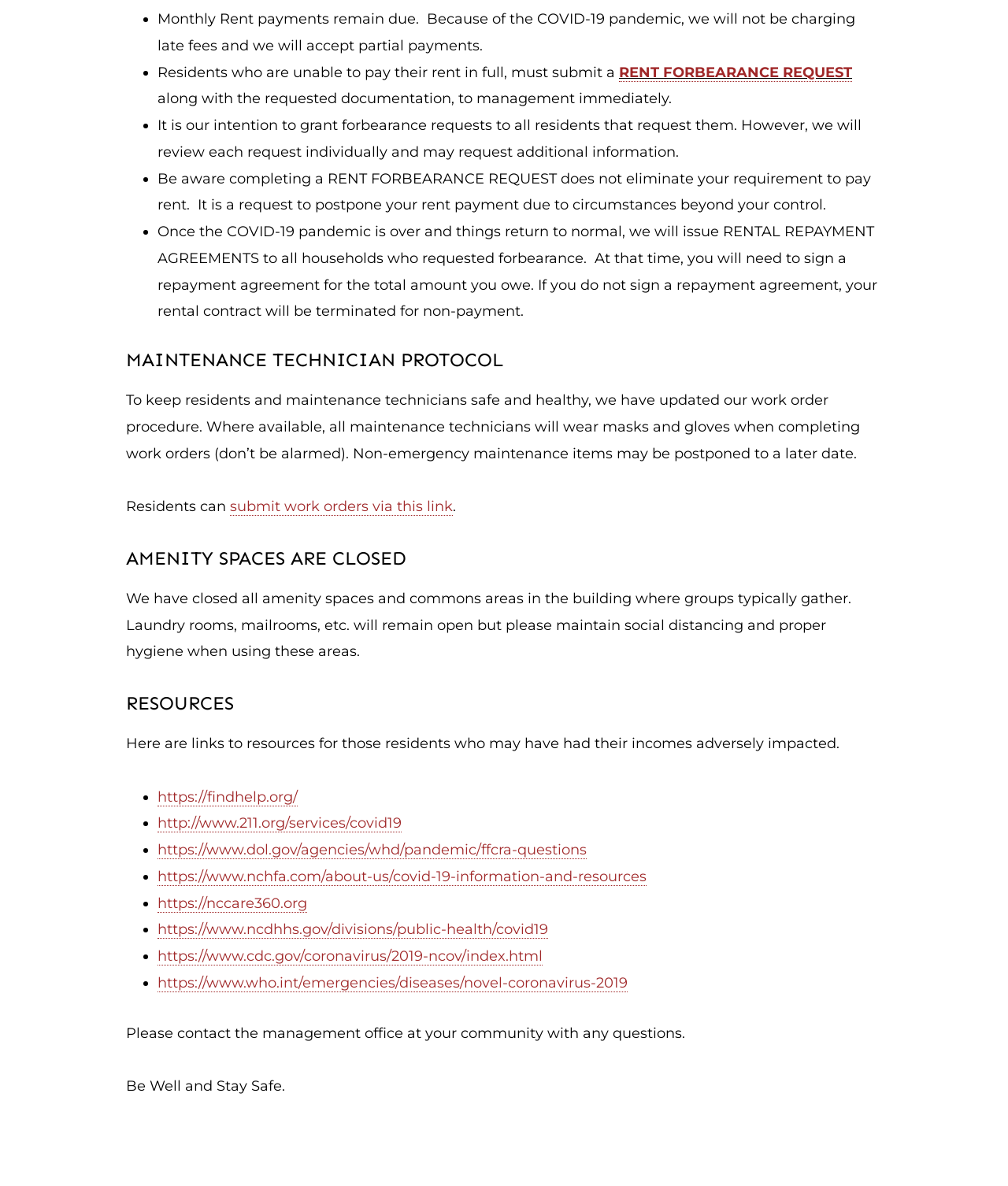Can you pinpoint the bounding box coordinates for the clickable element required for this instruction: "submit a RENT FORBEARANCE REQUEST"? The coordinates should be four float numbers between 0 and 1, i.e., [left, top, right, bottom].

[0.614, 0.054, 0.845, 0.069]